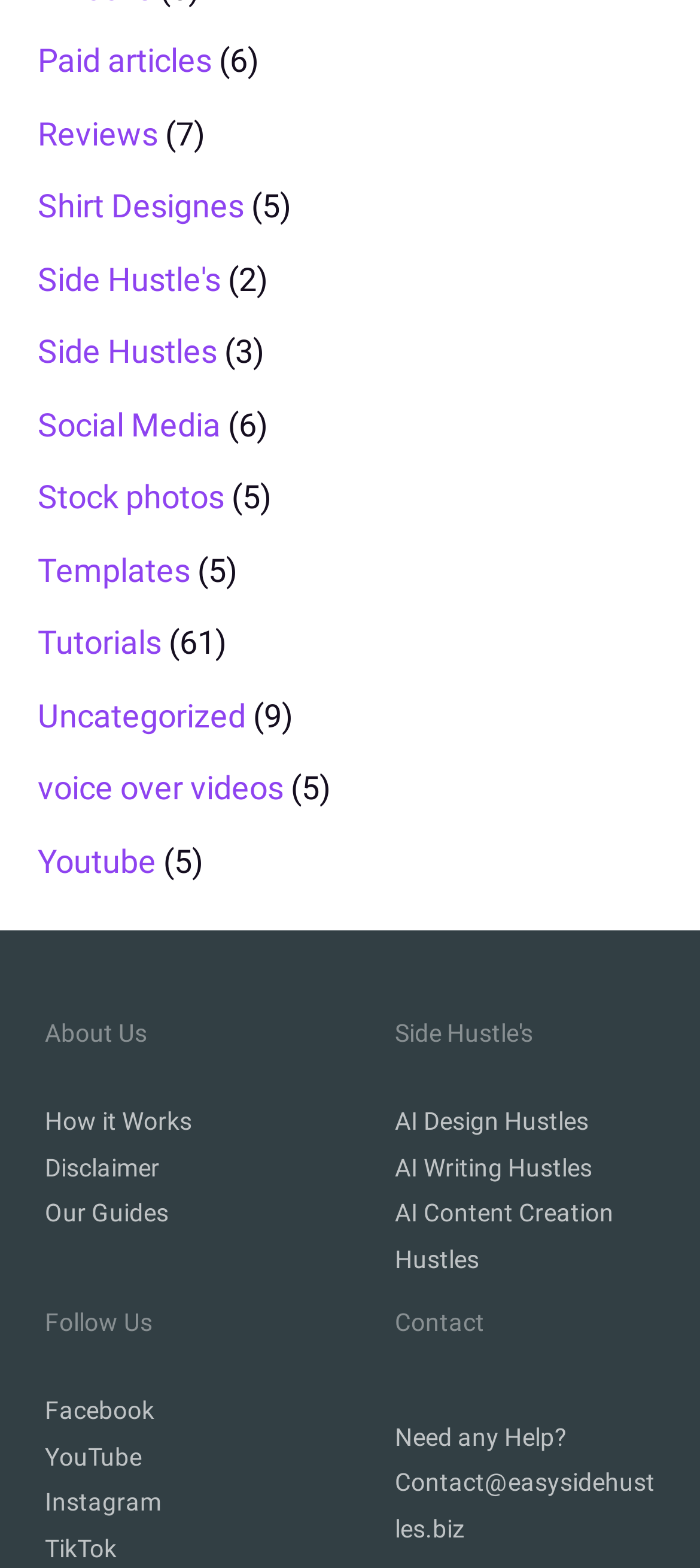Please identify the bounding box coordinates of the element's region that I should click in order to complete the following instruction: "Click on Paid articles". The bounding box coordinates consist of four float numbers between 0 and 1, i.e., [left, top, right, bottom].

[0.054, 0.026, 0.303, 0.051]